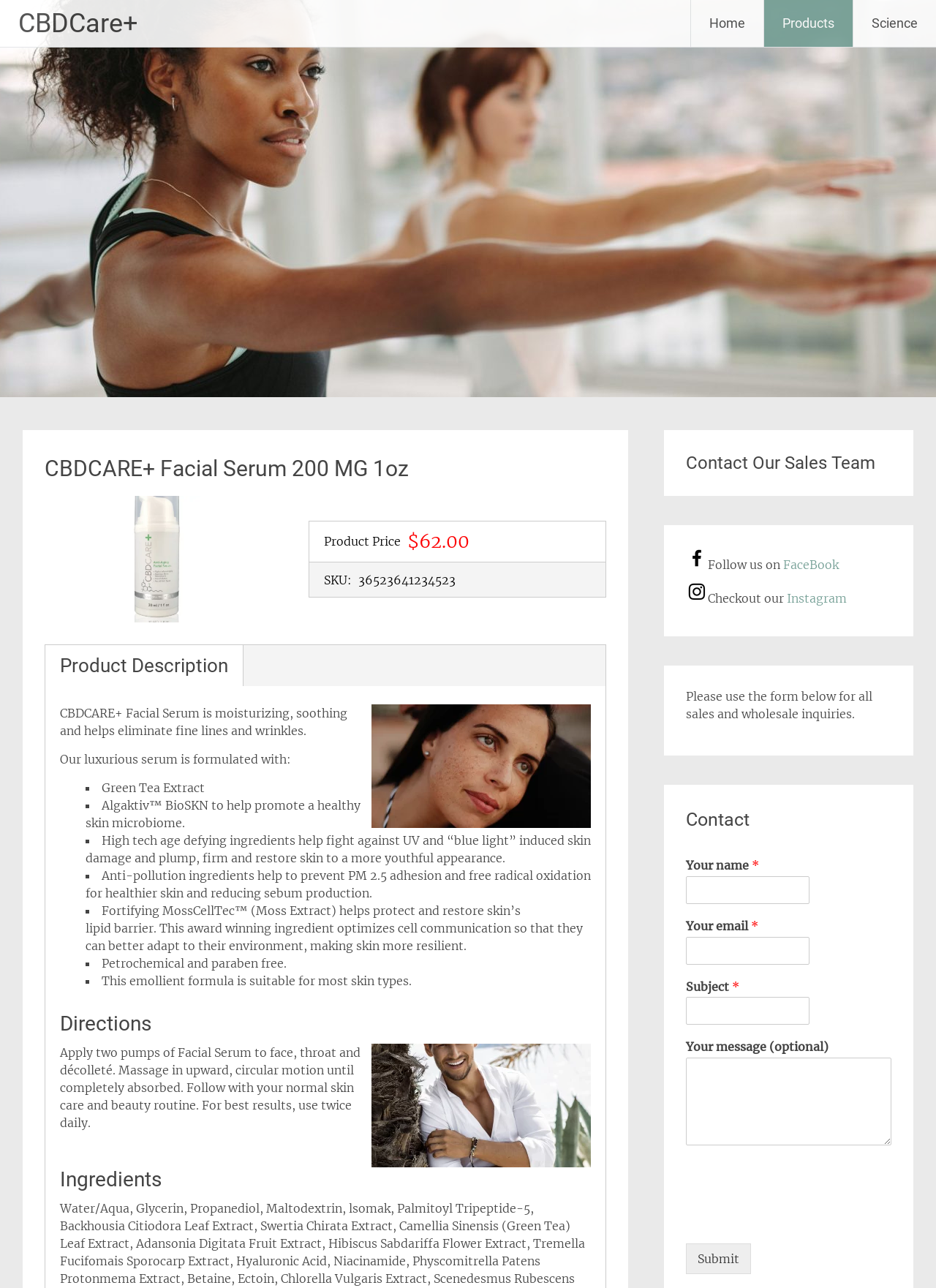How do I apply the Facial Serum?
Examine the webpage screenshot and provide an in-depth answer to the question.

I found the StaticText element with the text 'Apply two pumps of Facial Serum to face, throat and décolleté. Massage in upward, circular motion until completely absorbed.' which provides the application instructions.